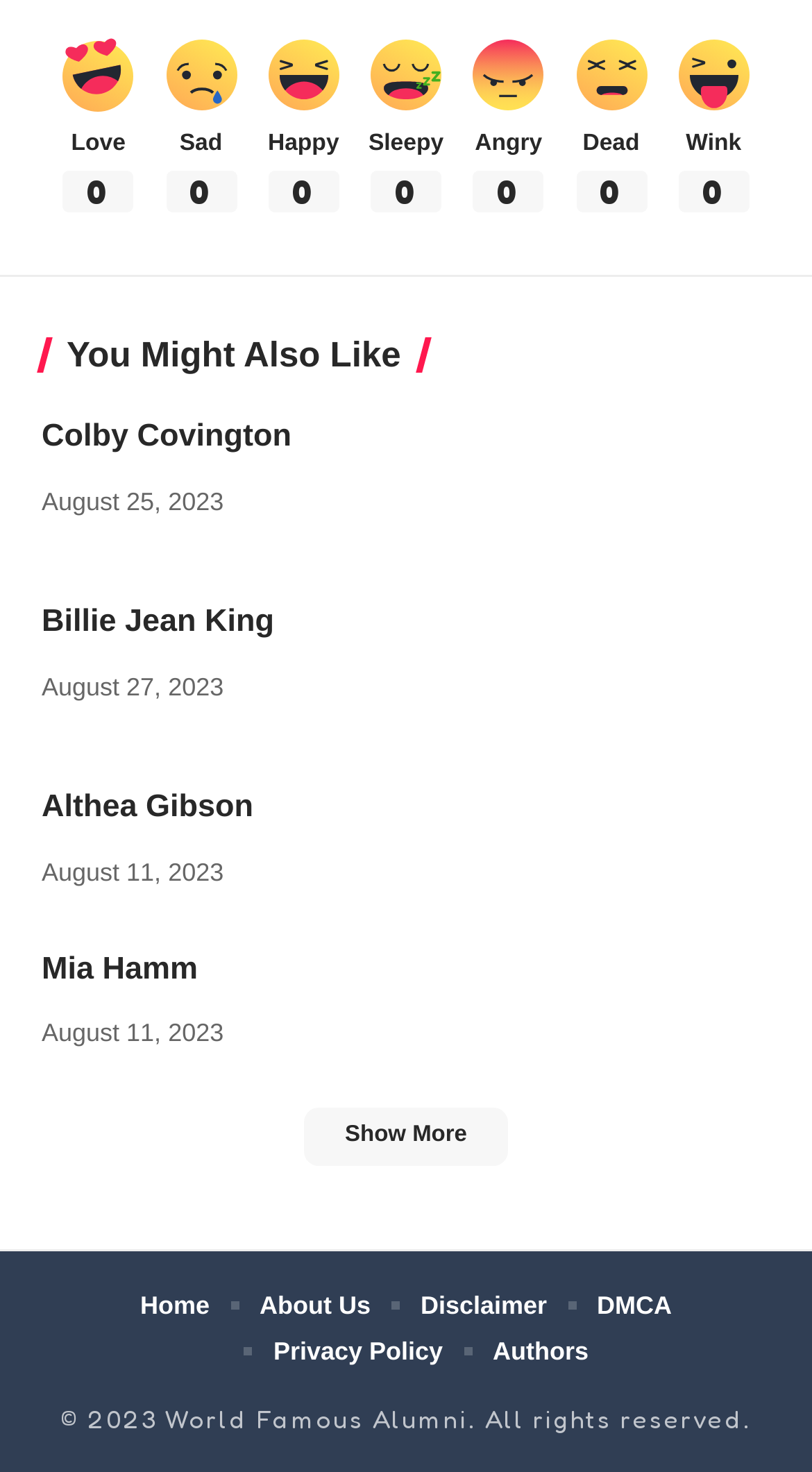Specify the bounding box coordinates of the element's area that should be clicked to execute the given instruction: "Show more". The coordinates should be four float numbers between 0 and 1, i.e., [left, top, right, bottom].

[0.373, 0.752, 0.626, 0.792]